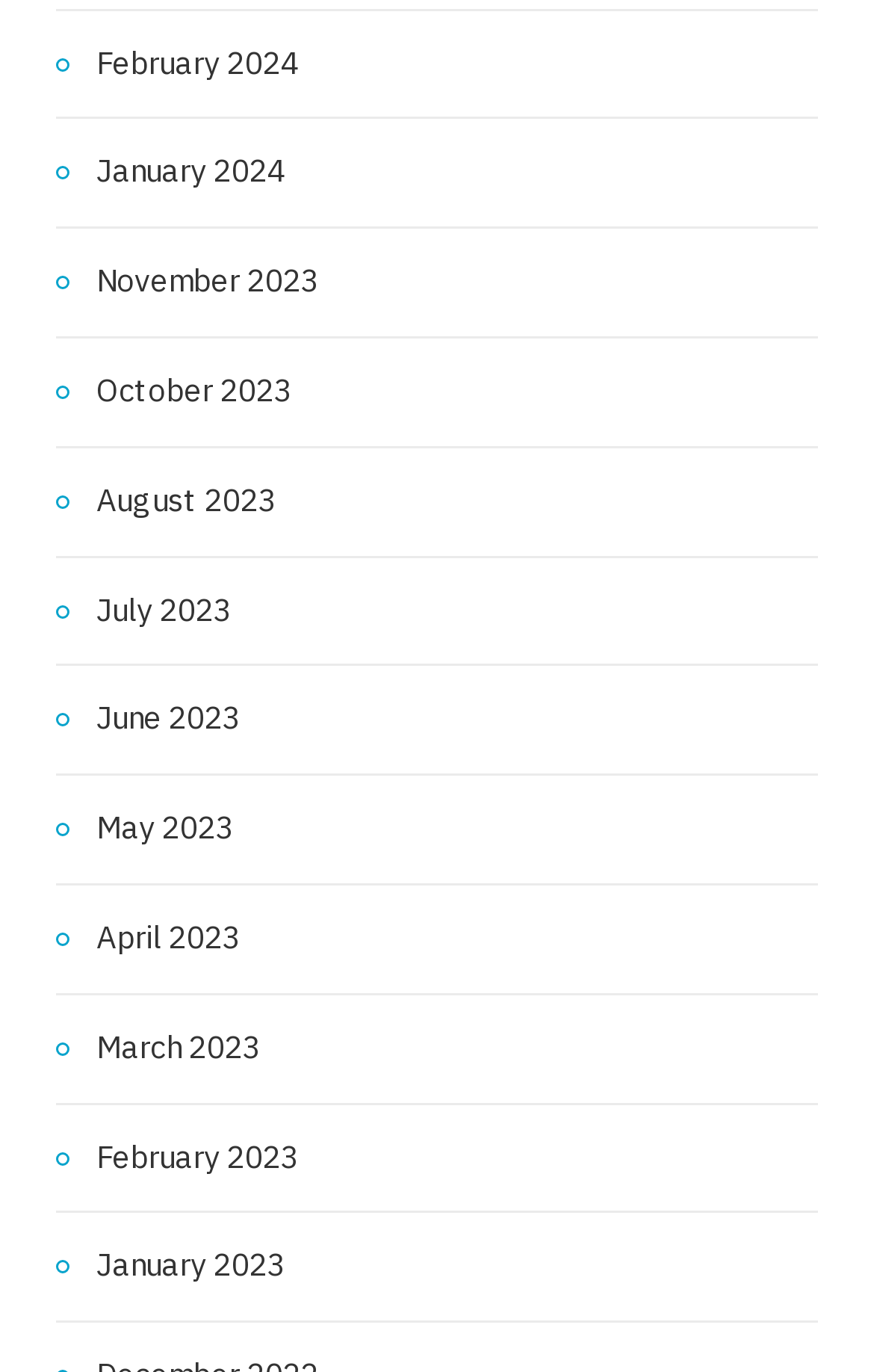Select the bounding box coordinates of the element I need to click to carry out the following instruction: "View November 2023".

[0.064, 0.187, 0.364, 0.226]